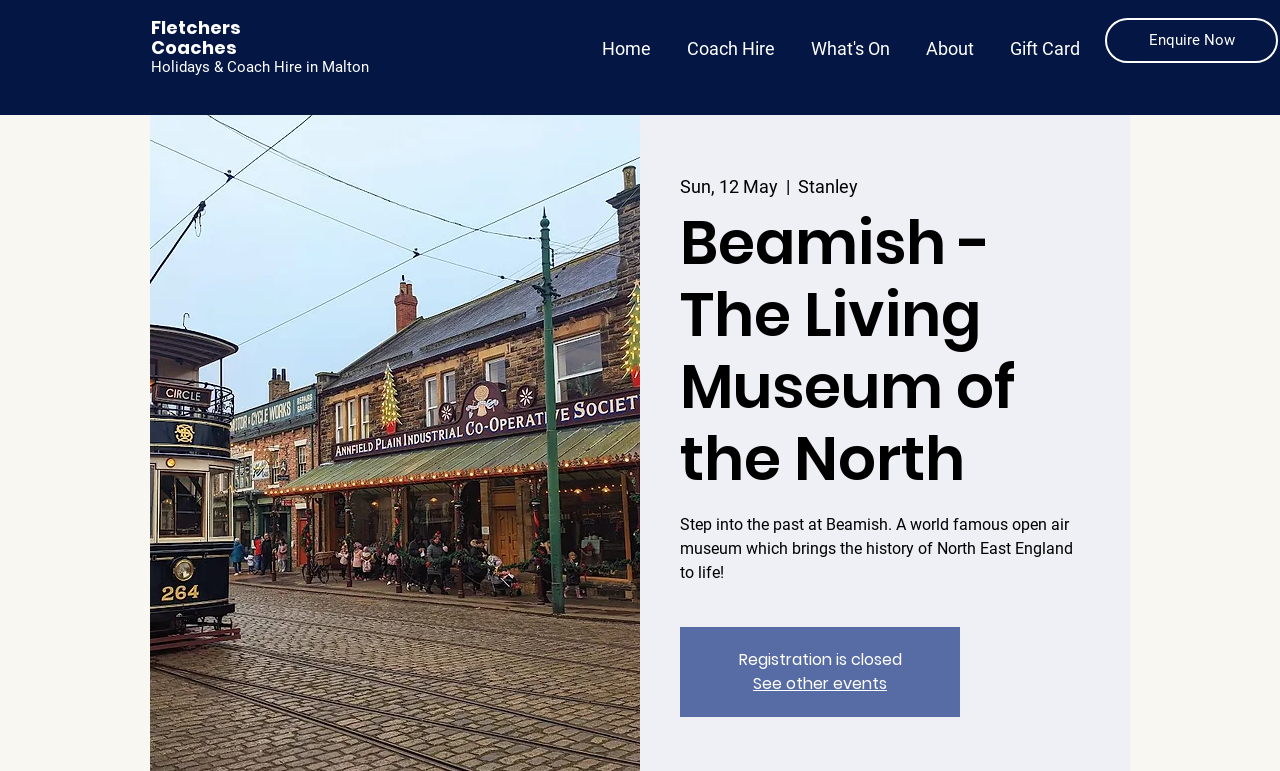Provide the bounding box coordinates for the UI element that is described as: "About".

[0.709, 0.019, 0.775, 0.084]